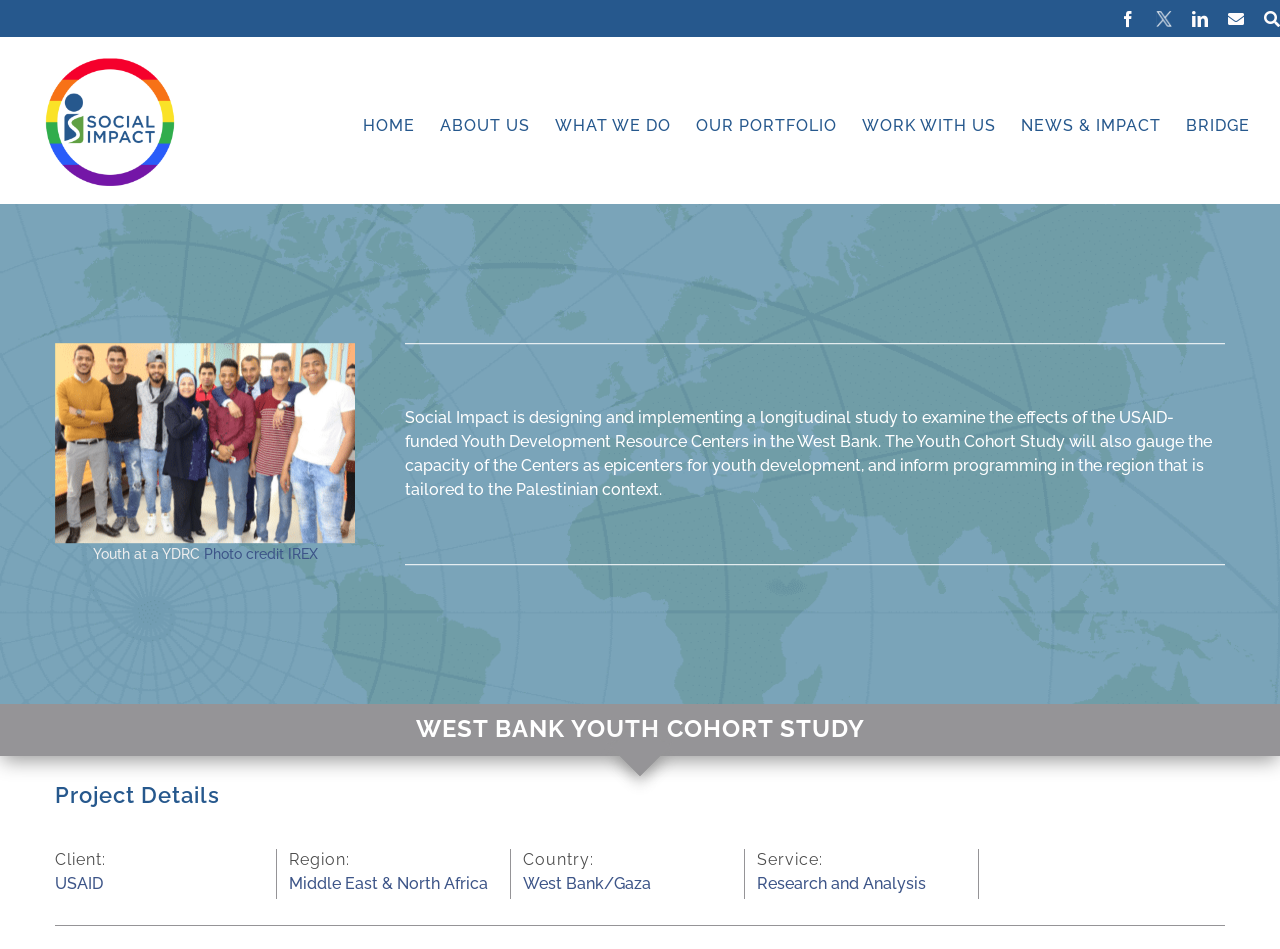What is the client of the project?
Answer briefly with a single word or phrase based on the image.

USAID